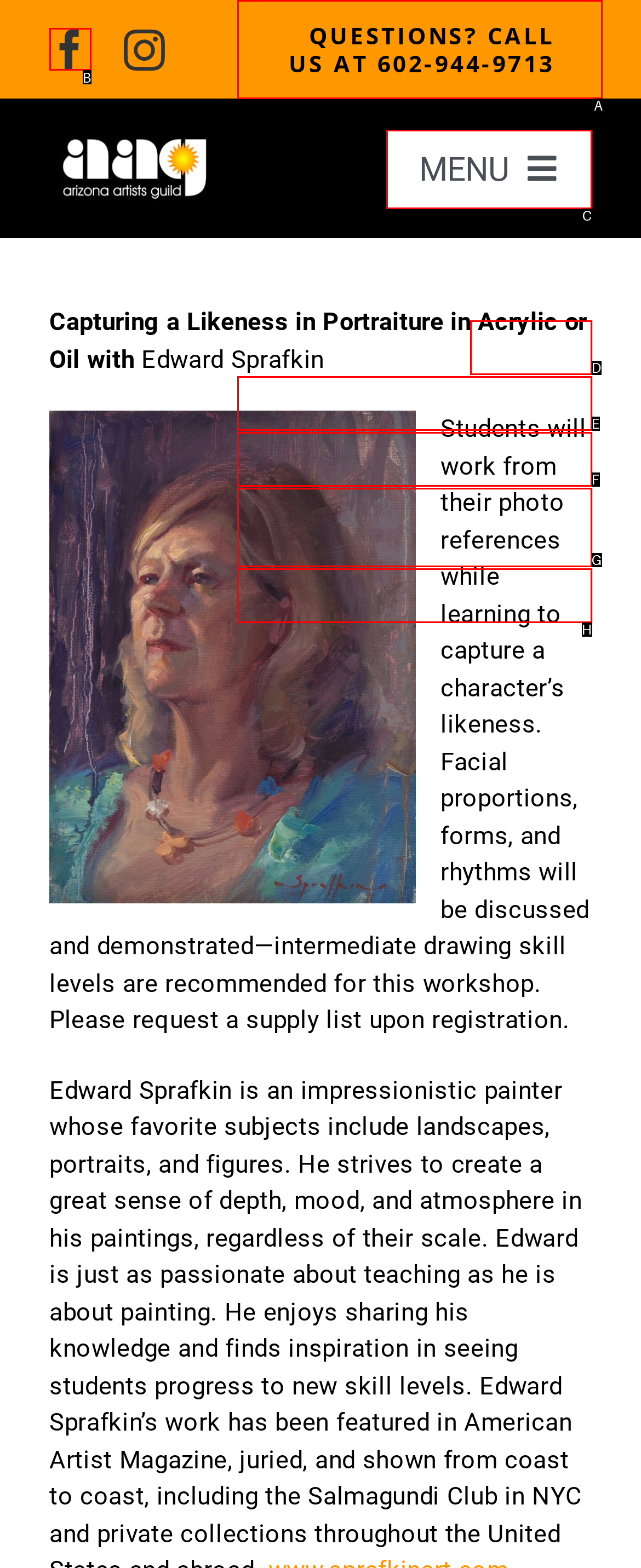Determine which HTML element to click on in order to complete the action: Open Facebook page.
Reply with the letter of the selected option.

B